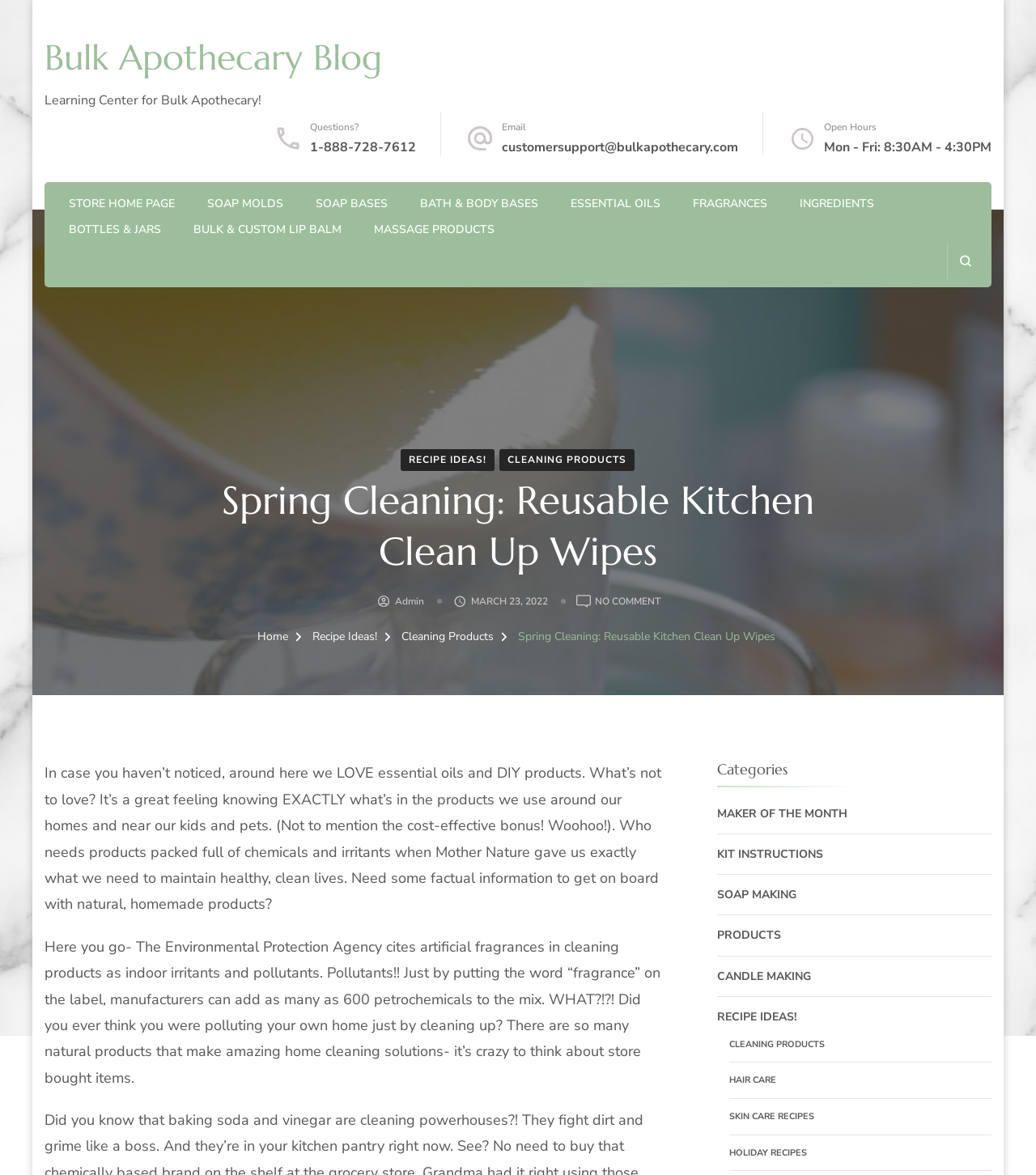Determine the main headline of the webpage and provide its text.

Spring Cleaning: Reusable Kitchen Clean Up Wipes